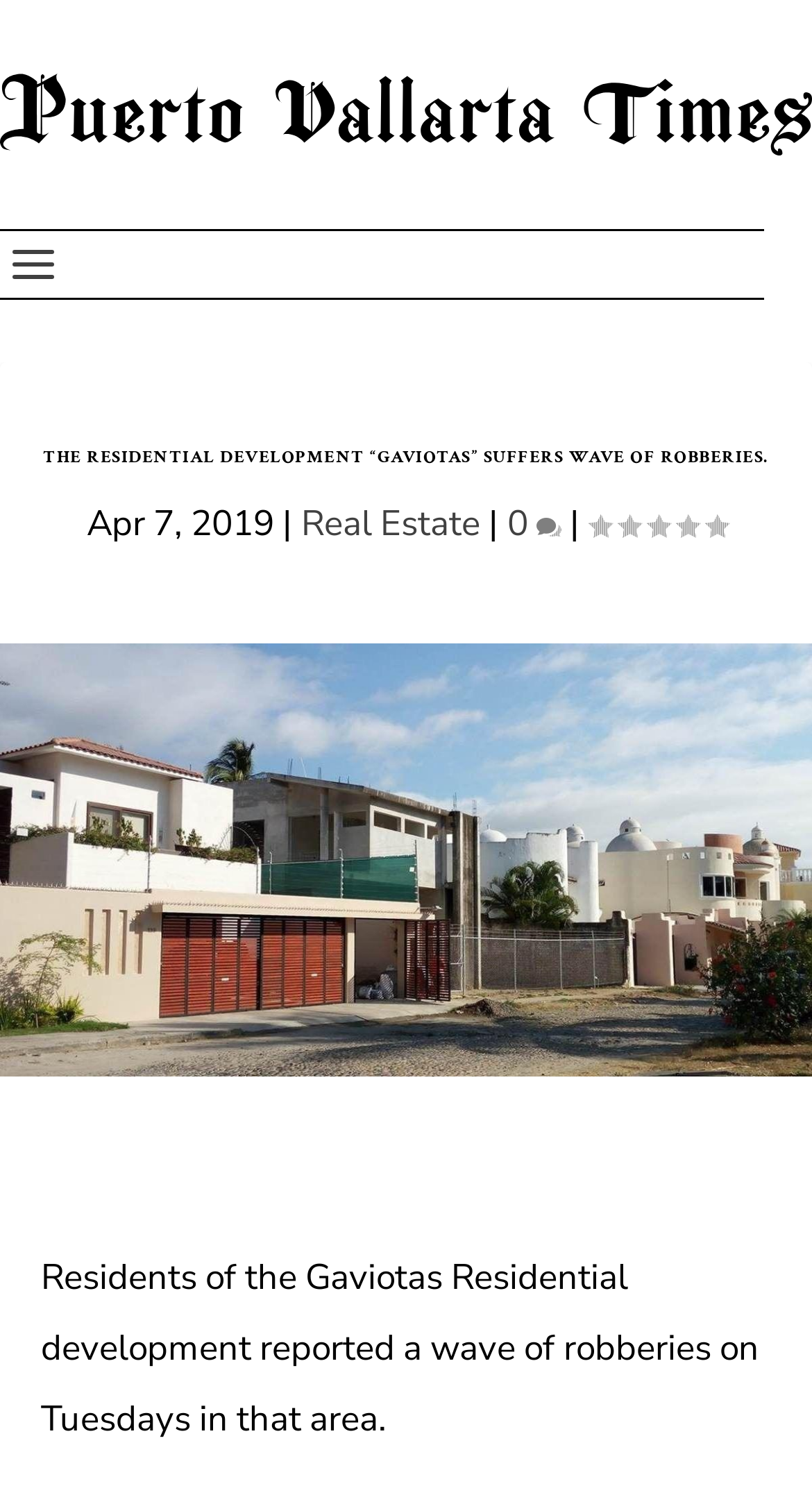Please determine the bounding box coordinates for the UI element described as: "0".

[0.641, 0.338, 0.713, 0.371]